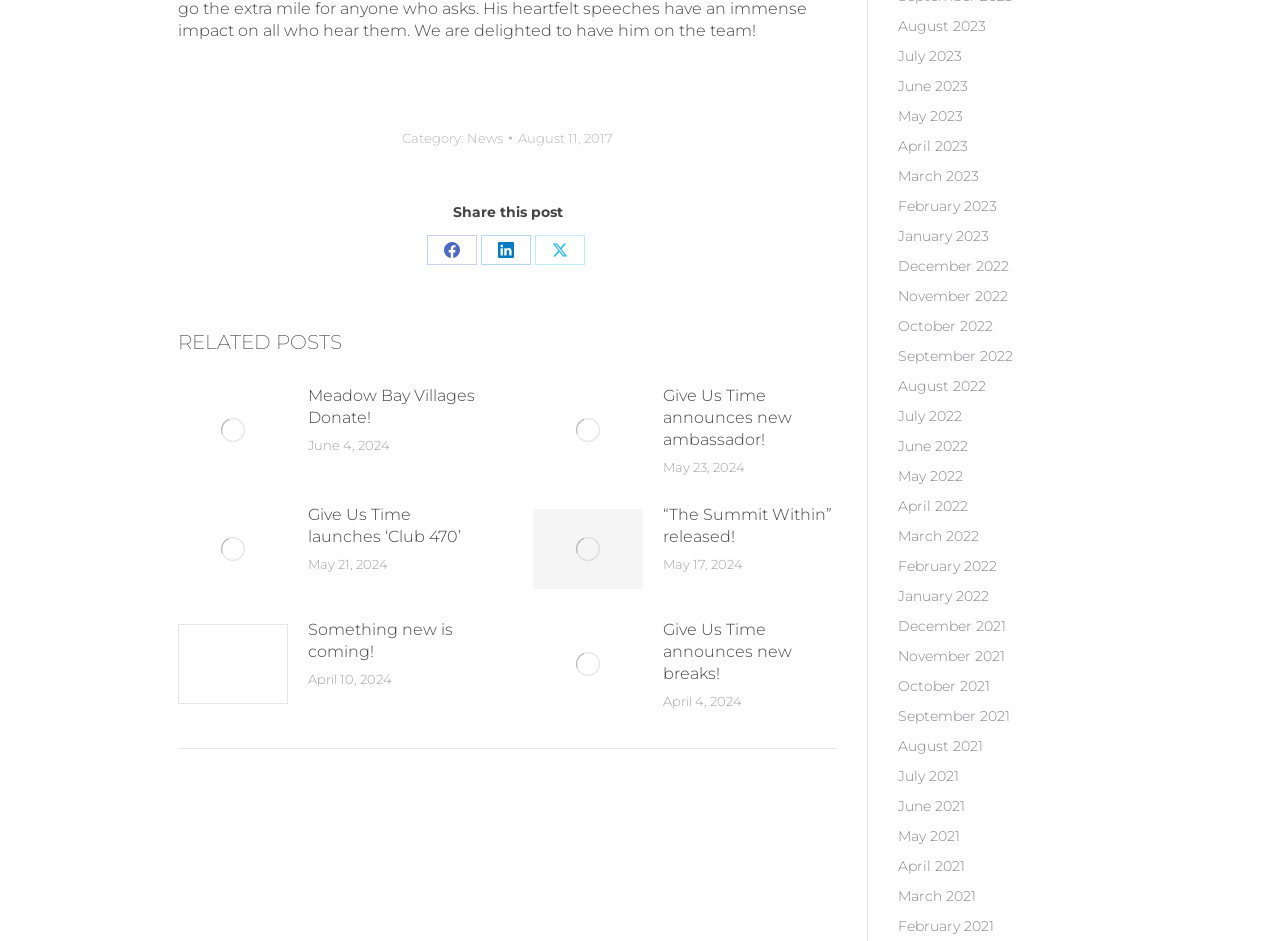Please use the details from the image to answer the following question comprehensively:
How many related posts are shown on the webpage?

The webpage shows a section titled 'RELATED POSTS' which contains four articles, each with a post image, title, and date. Therefore, there are four related posts shown on the webpage.